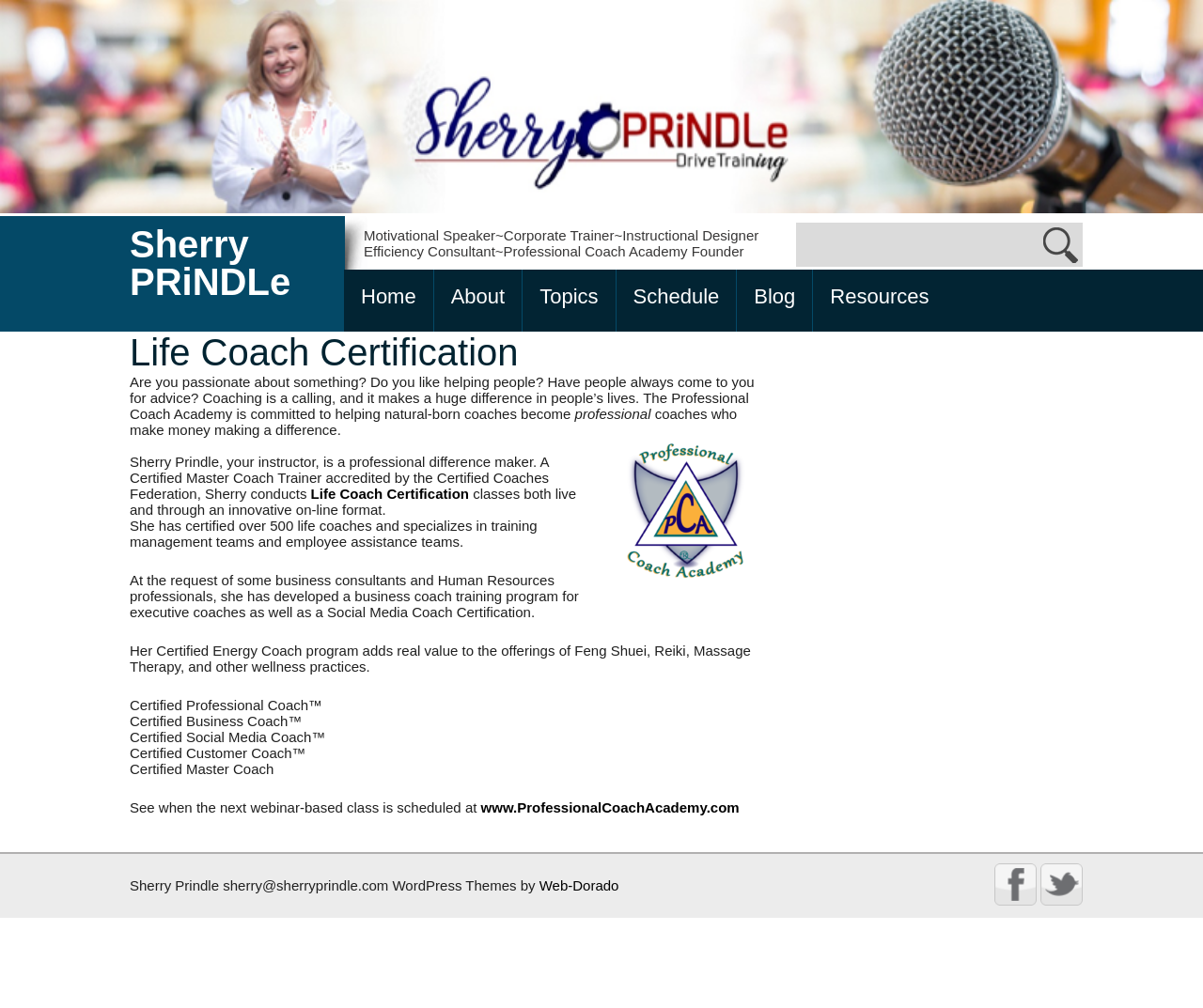Predict the bounding box of the UI element that fits this description: "Home".

[0.286, 0.268, 0.36, 0.329]